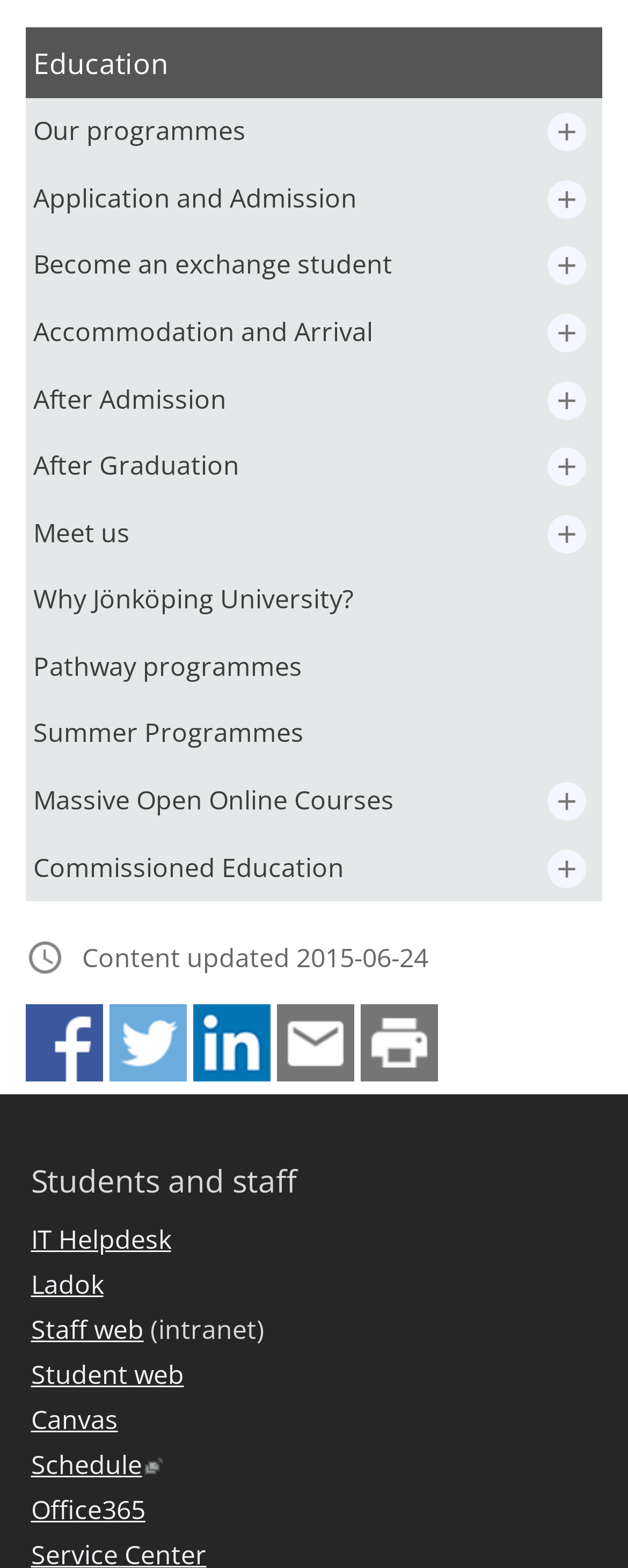Provide a short answer to the following question with just one word or phrase: What is the purpose of the 'IT Helpdesk' link?

To provide IT support